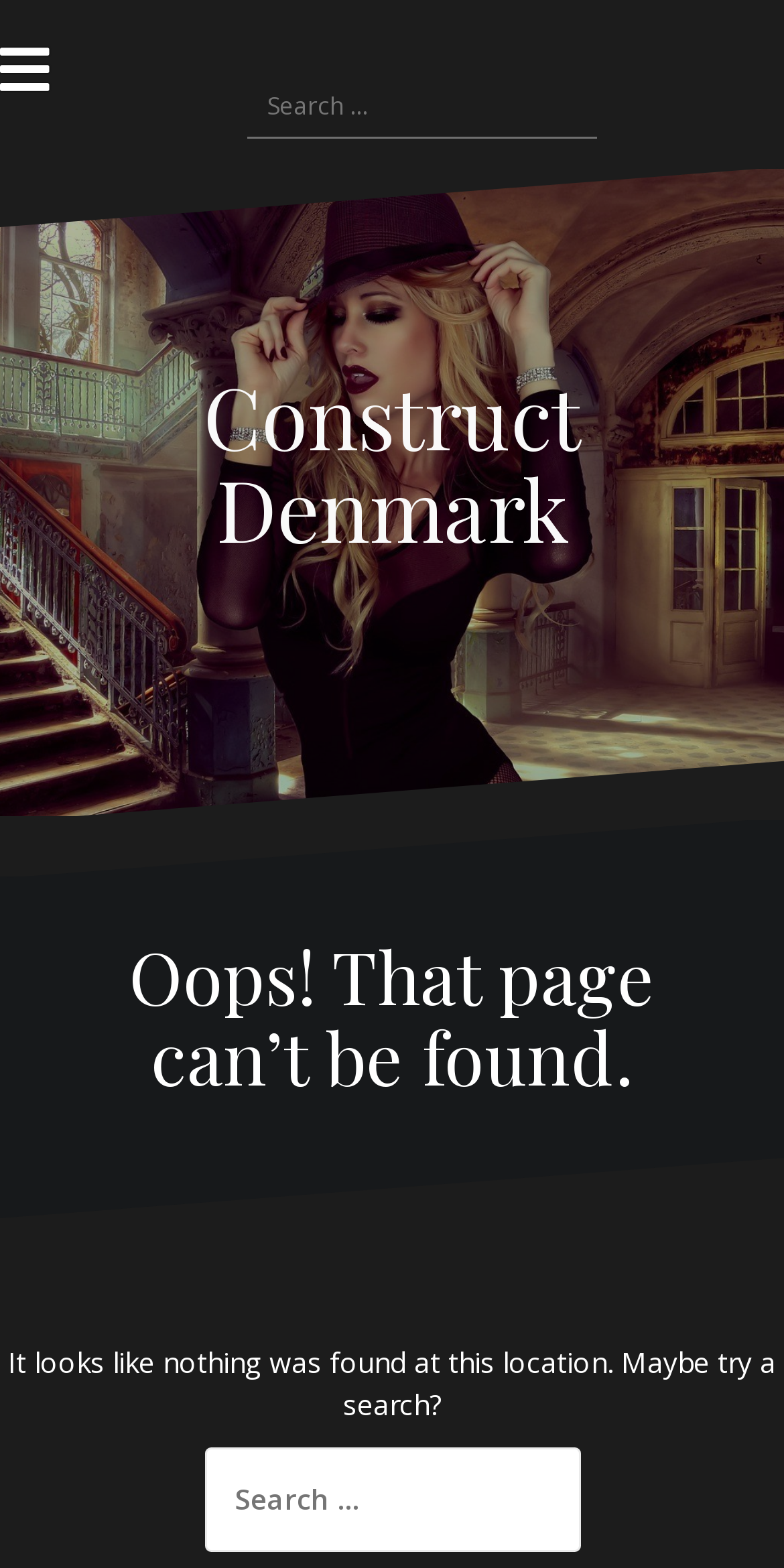What is the current page status?
Please provide a comprehensive answer based on the contents of the image.

The webpage indicates that the page cannot be found, as shown in the heading 'Oops! That page can’t be found.' and the message 'It looks like nothing was found at this location.'